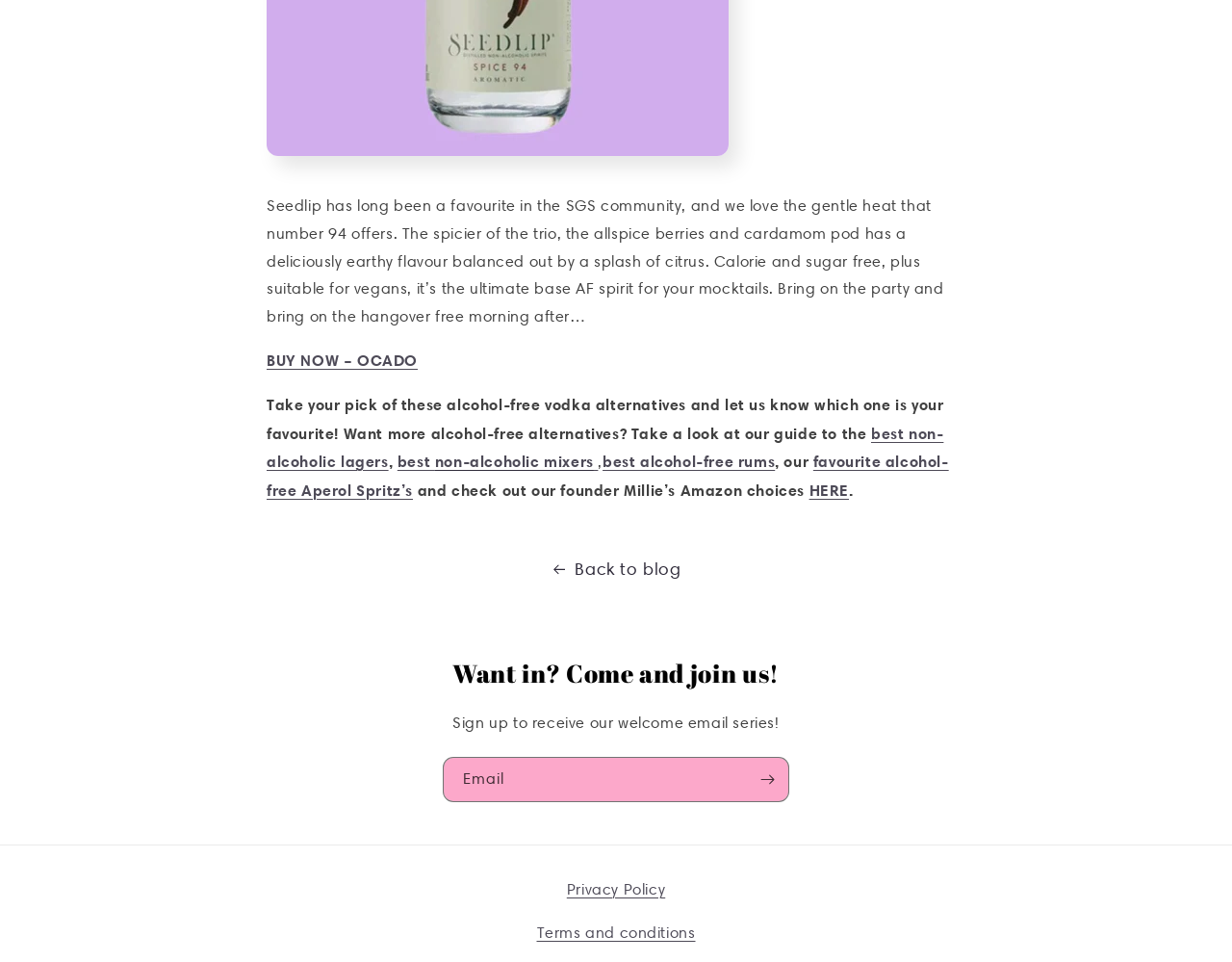Please identify the bounding box coordinates of the element's region that I should click in order to complete the following instruction: "Read more about non-alcoholic lagers". The bounding box coordinates consist of four float numbers between 0 and 1, i.e., [left, top, right, bottom].

[0.216, 0.44, 0.766, 0.49]